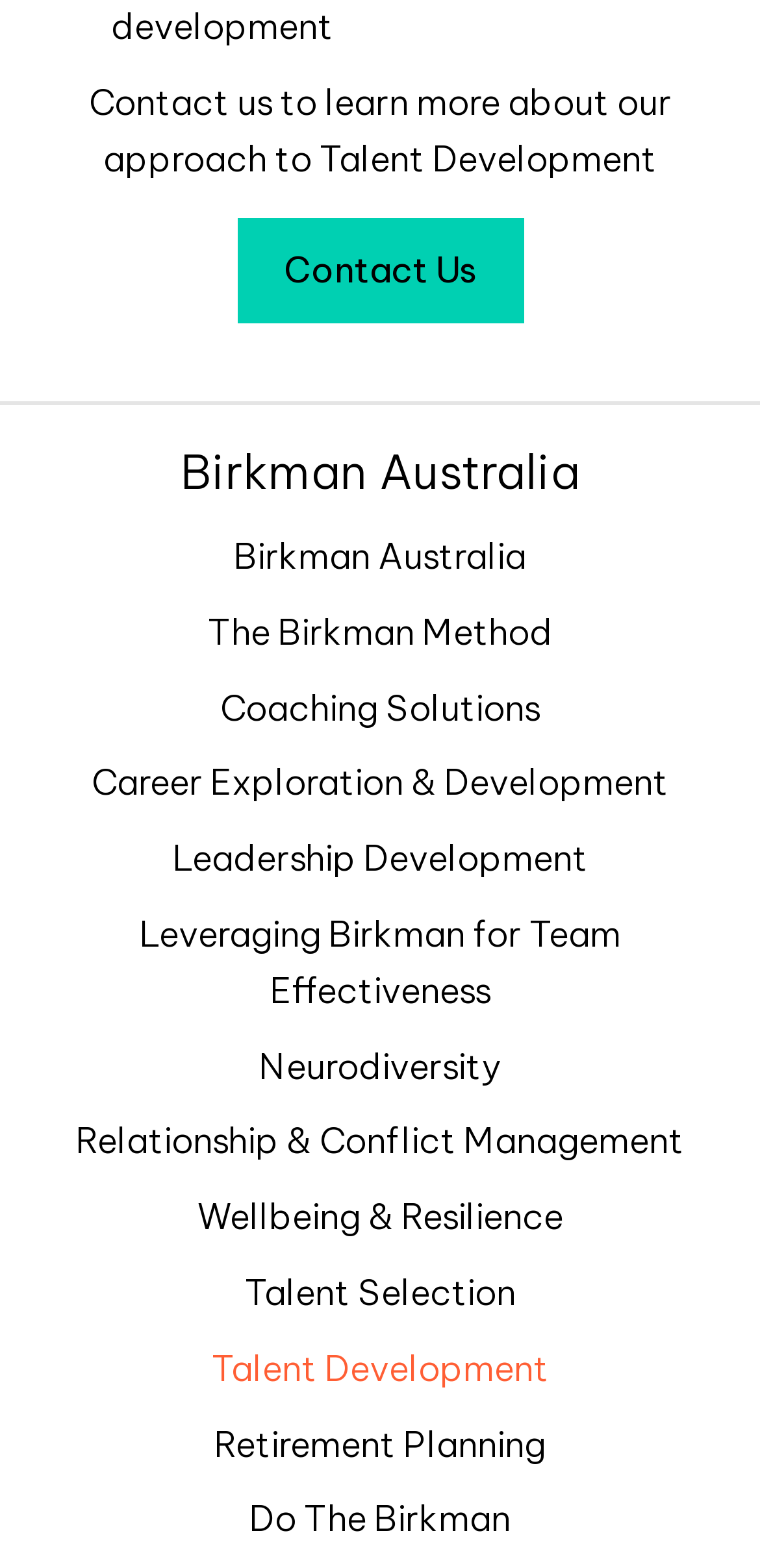Find the bounding box coordinates of the element you need to click on to perform this action: 'Learn about The Birkman Method'. The coordinates should be represented by four float values between 0 and 1, in the format [left, top, right, bottom].

[0.273, 0.38, 0.727, 0.428]